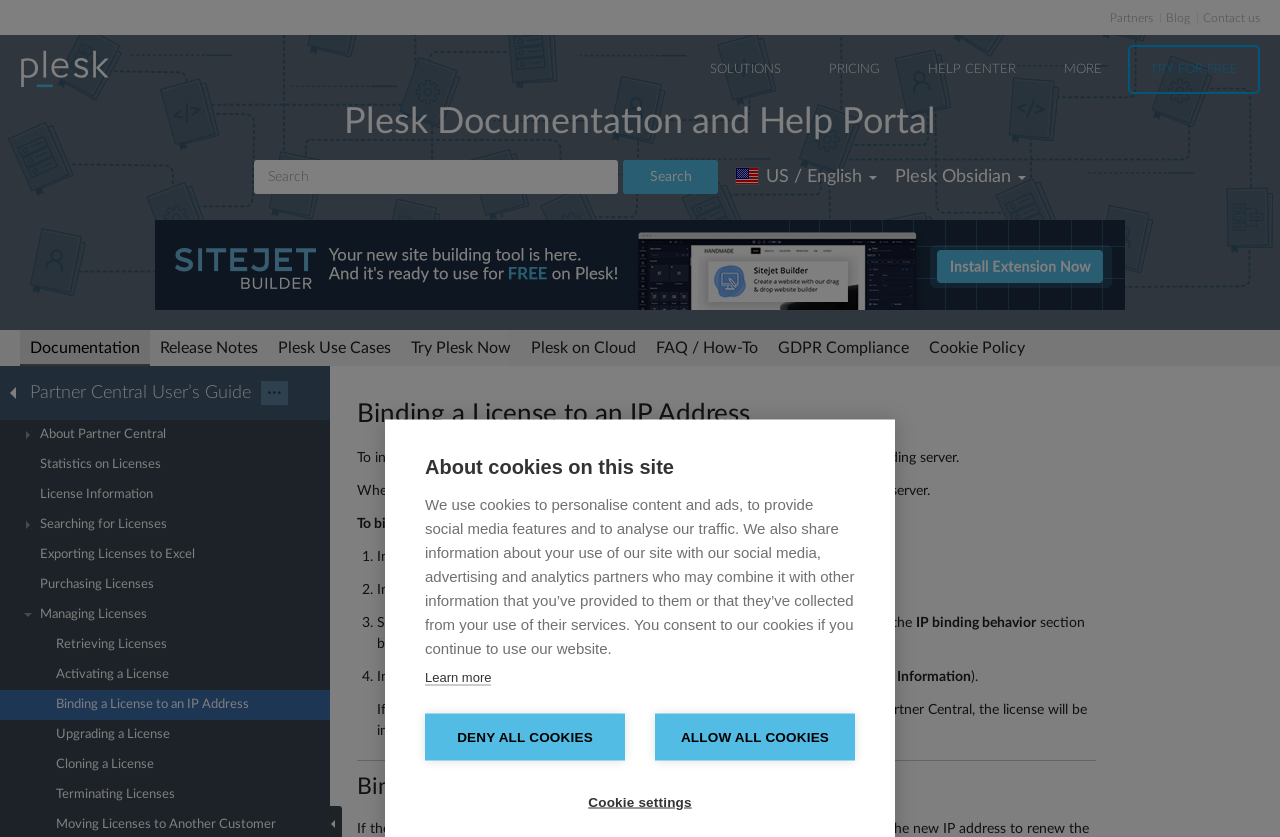Determine the bounding box coordinates of the section to be clicked to follow the instruction: "Search for something". The coordinates should be given as four float numbers between 0 and 1, formatted as [left, top, right, bottom].

[0.198, 0.191, 0.483, 0.232]